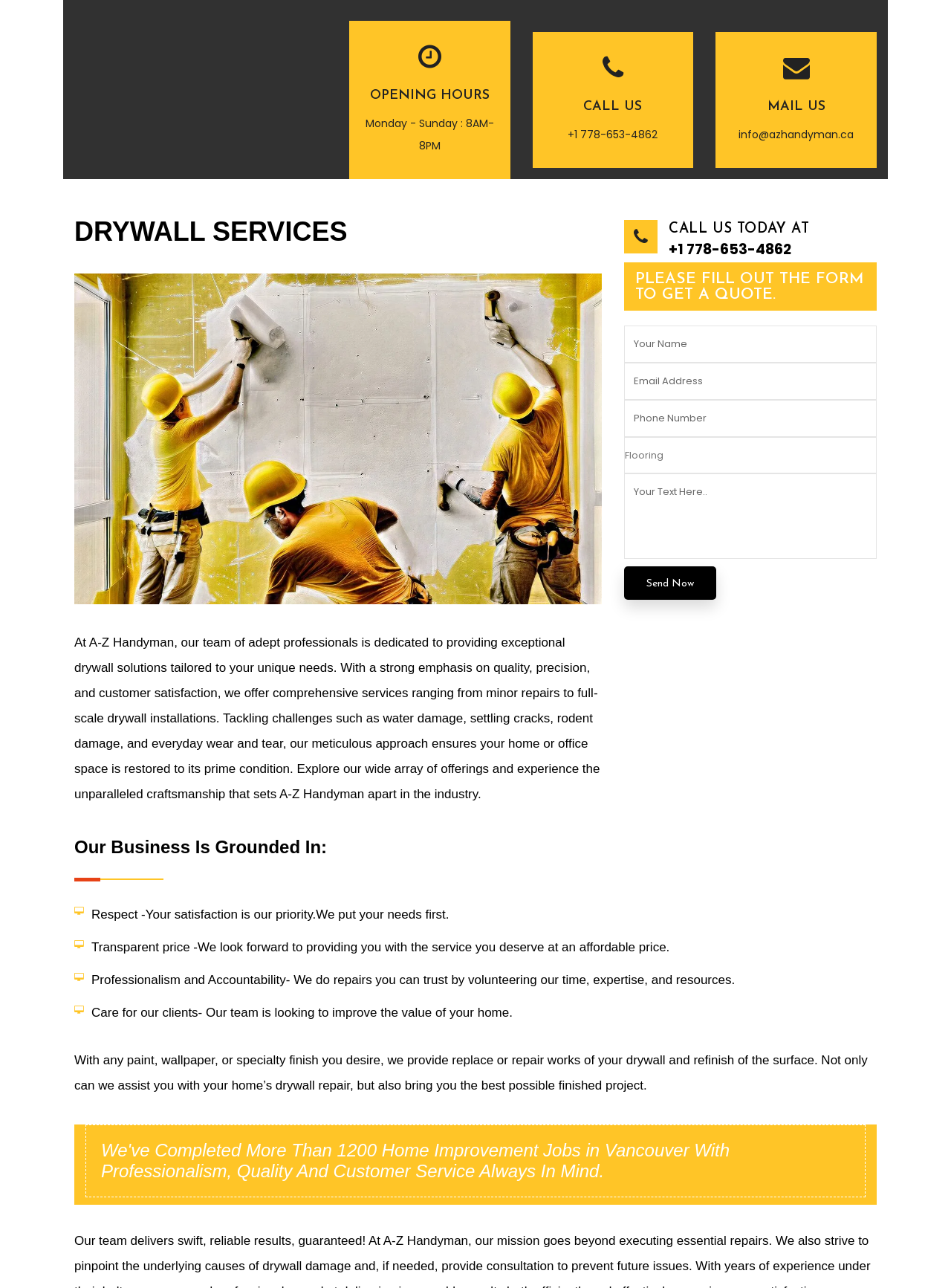Analyze and describe the webpage in a detailed narrative.

This webpage is about A-Z Handyman, a company that provides handyman services with a focus on drywall solutions. At the top of the page, there are three sections with headings "OPENING HOURS", "CALL US", and "MAIL US", which display the company's operating hours, phone number, and email address, respectively.

Below these sections, there is a heading "DRYWALL SERVICES" followed by an image of a drywall and a paragraph of text that describes the company's drywall services, including repairs, installations, and restoration of damaged drywall.

To the right of the drywall services section, there is a call-to-action section with a heading "CALL US TODAY AT" and a phone number. Below this, there is a form with input fields for users to fill out to get a quote, including fields for name, email address, phone number, and a text box for a message.

Further down the page, there is a section with a heading "Our Business Is Grounded In:" followed by four paragraphs of text that describe the company's values, including respect, transparent pricing, professionalism, and care for clients.

At the bottom of the page, there is a final section of text that describes the company's drywall repair and refinishing services, including painting, wallpapering, and specialty finishes.